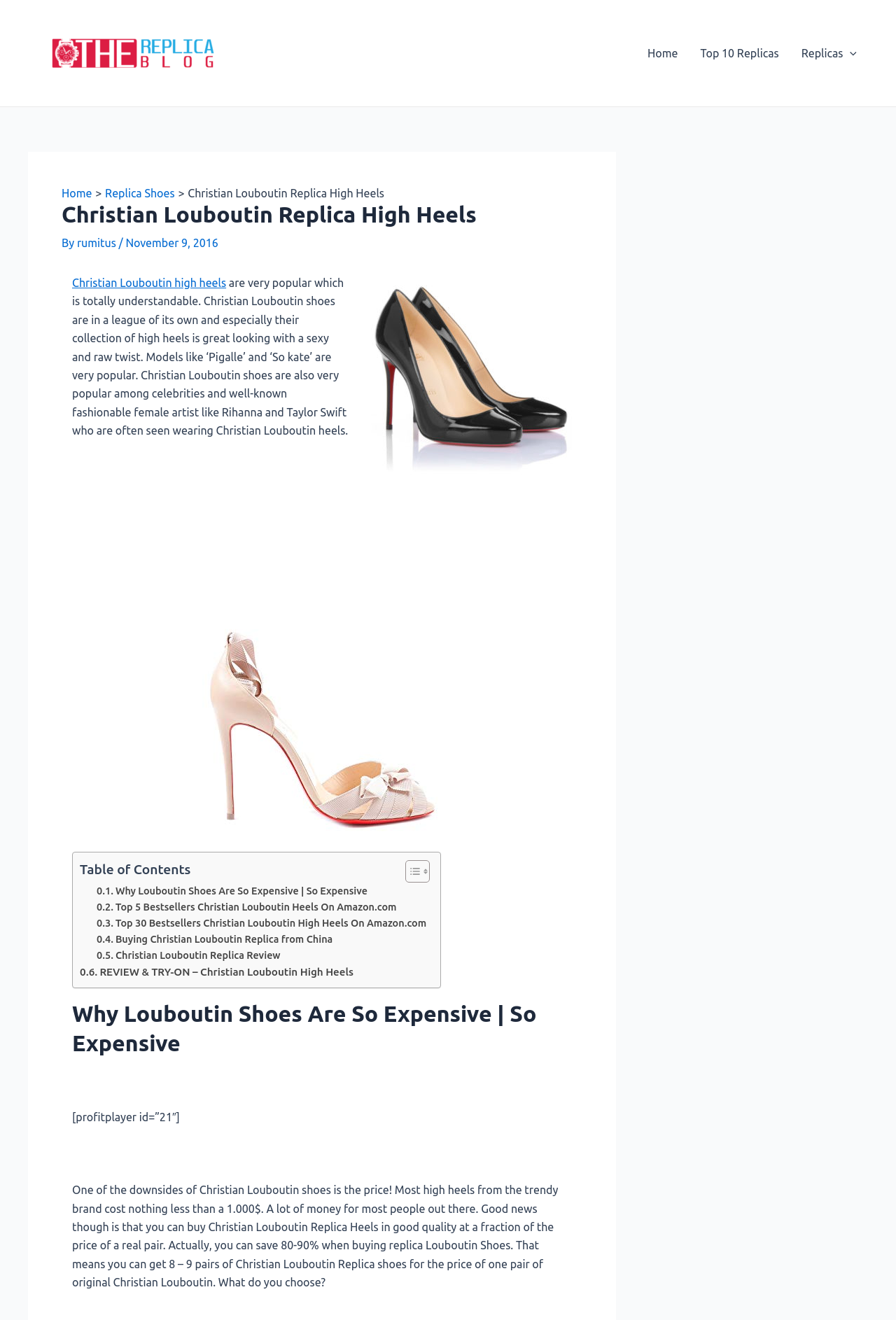Please provide a one-word or short phrase answer to the question:
What is the price range of original Christian Louboutin high heels?

over $1,000